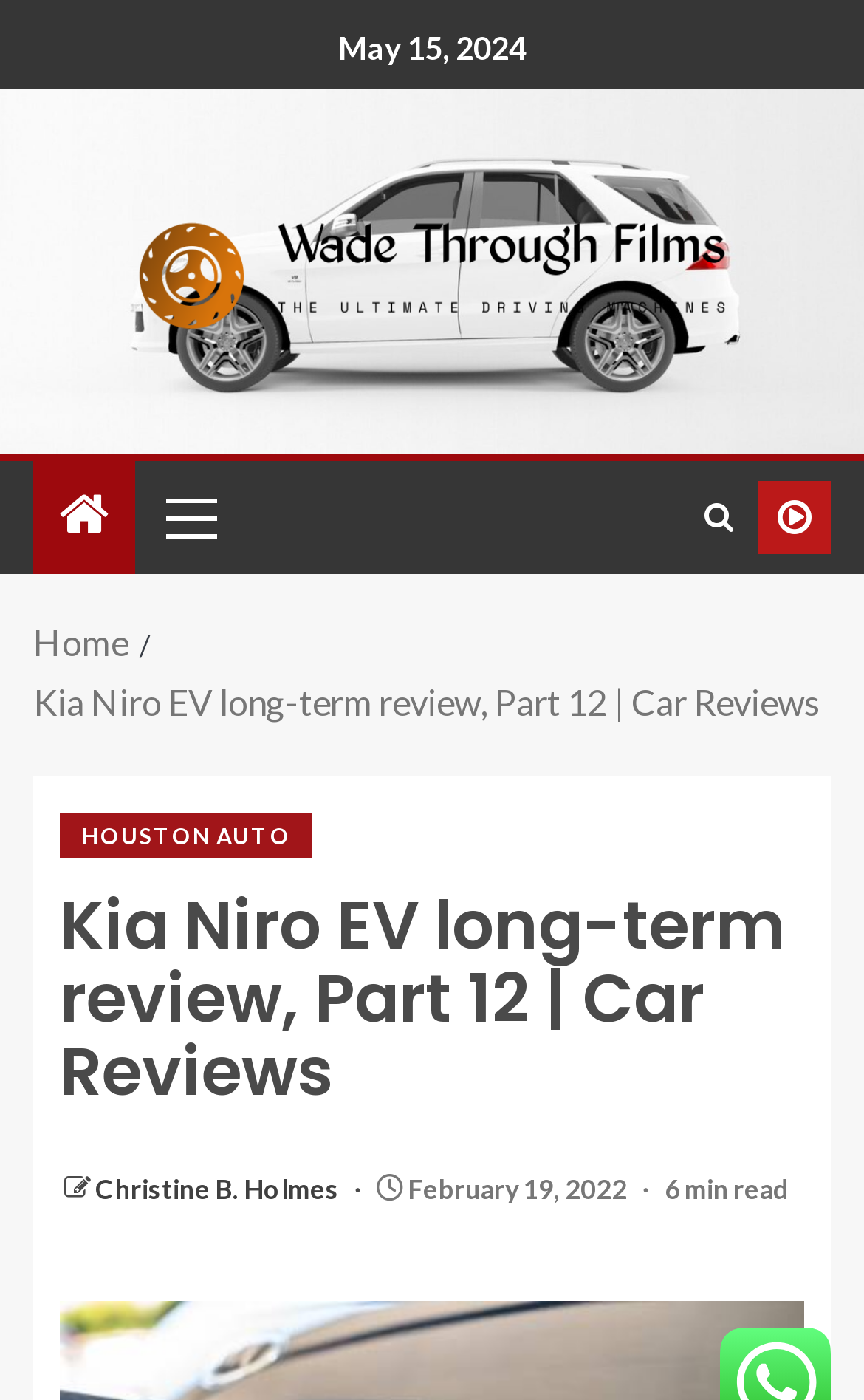Using the information in the image, give a detailed answer to the following question: What is the category of the article?

I found the category of the article by looking at the link element with the content 'Kia Niro EV long-term review, Part 12 | Car Reviews' which is located inside the breadcrumbs navigation section.